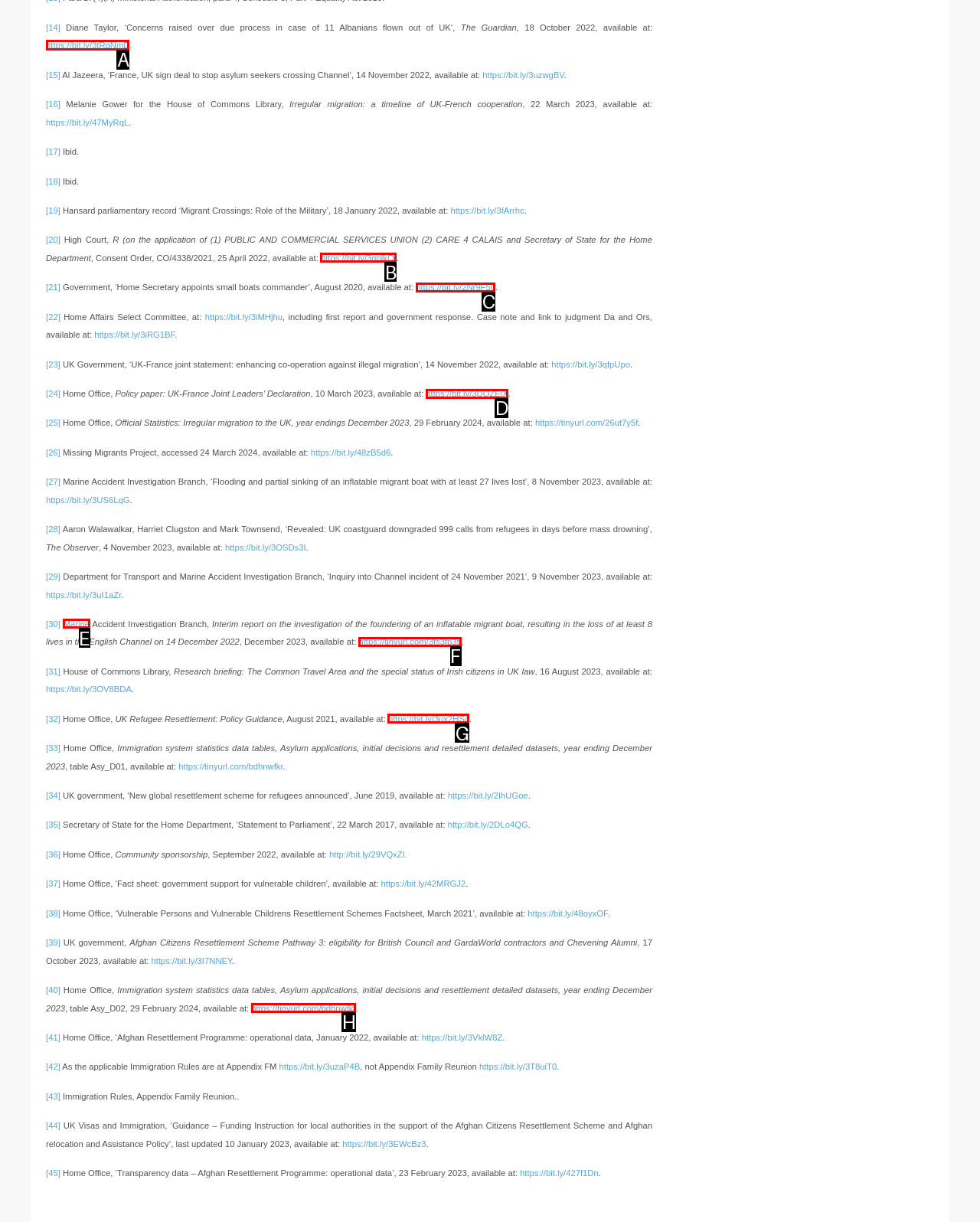Tell me which one HTML element I should click to complete the following task: Click on the 'Ron Weasley Drawing Worksheets' link Answer with the option's letter from the given choices directly.

None